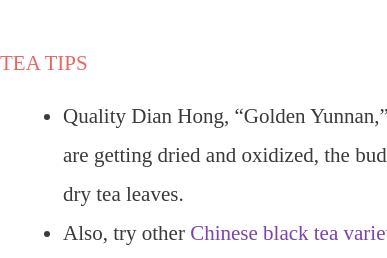What is the cultural practice depicted in the image?
Give a single word or phrase as your answer by examining the image.

Traditional Chinese tea ceremony